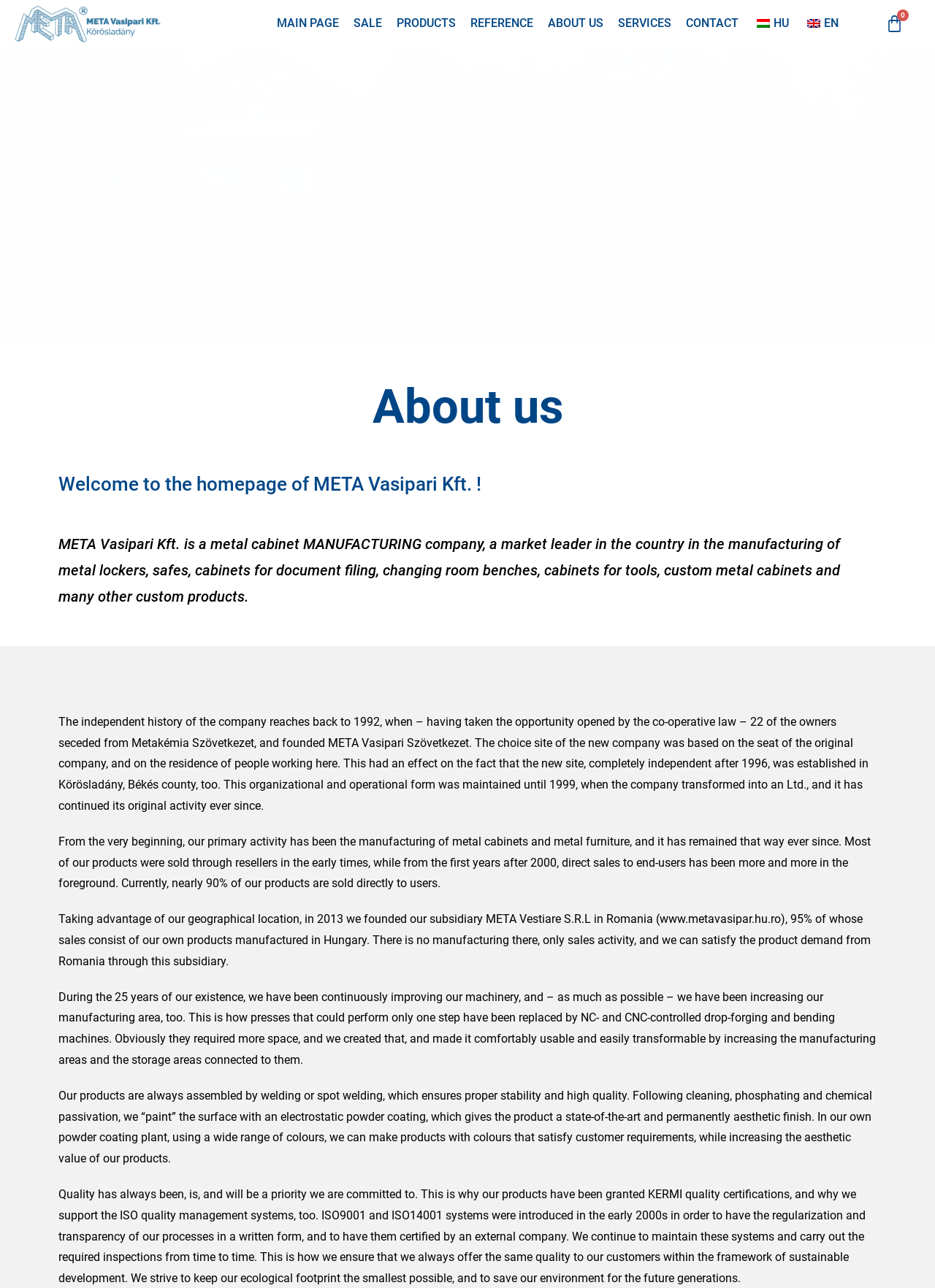Provide a brief response to the question using a single word or phrase: 
How many languages are available on the website?

2